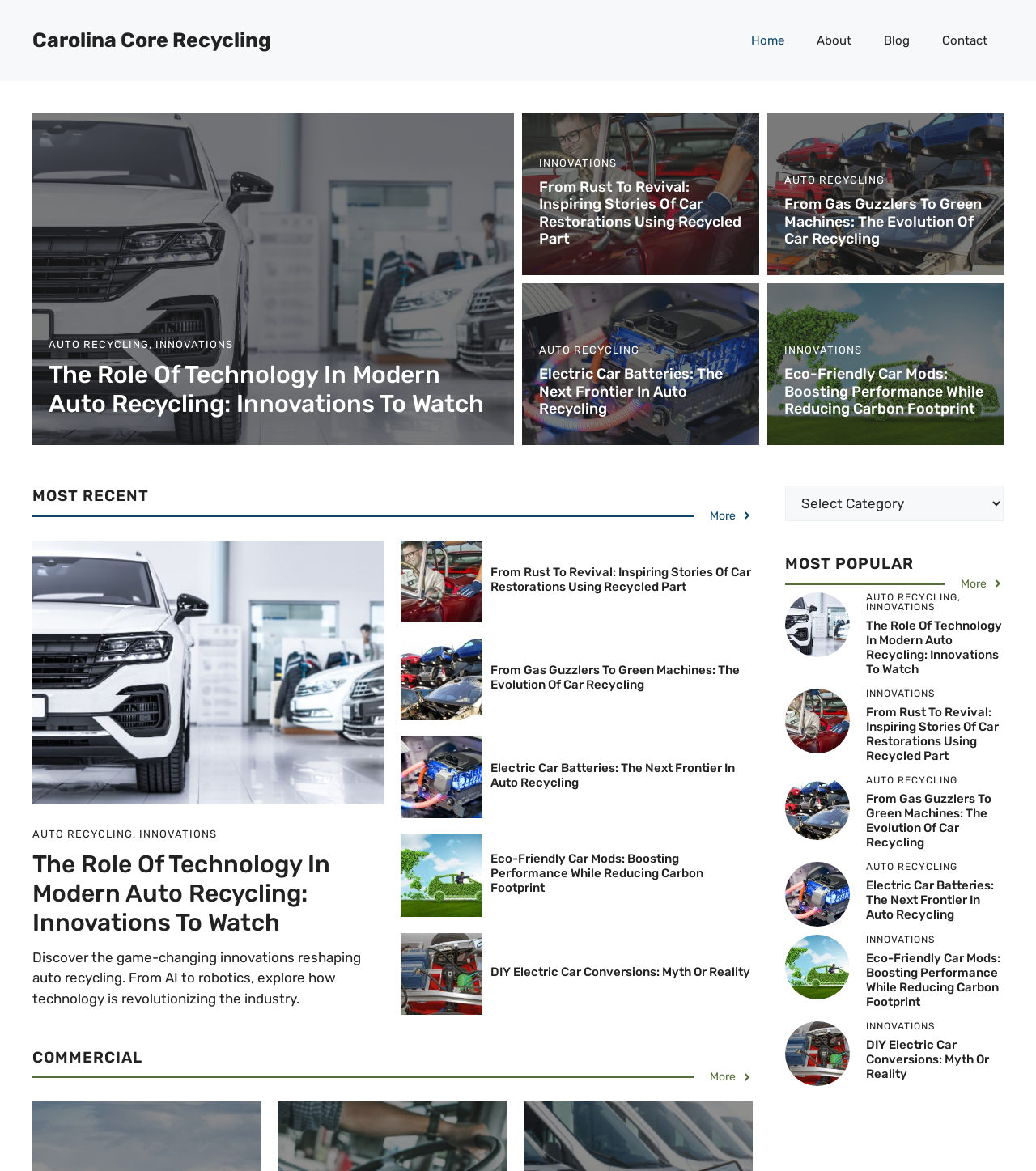What is the main topic of this webpage?
Look at the image and respond with a one-word or short phrase answer.

Carolina Core Recycling